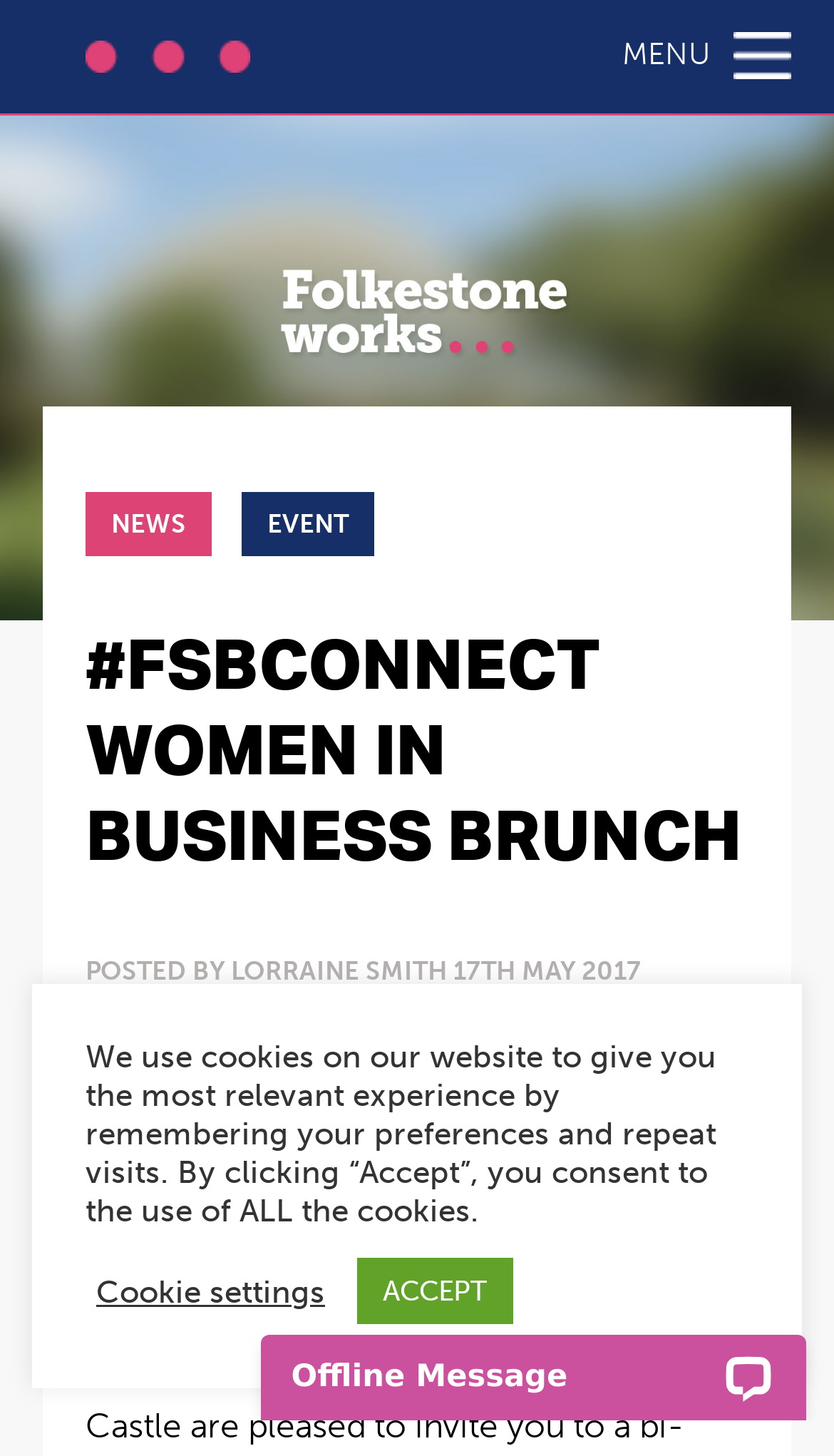What is the date of the event?
Give a one-word or short-phrase answer derived from the screenshot.

Tuesday 23rd May